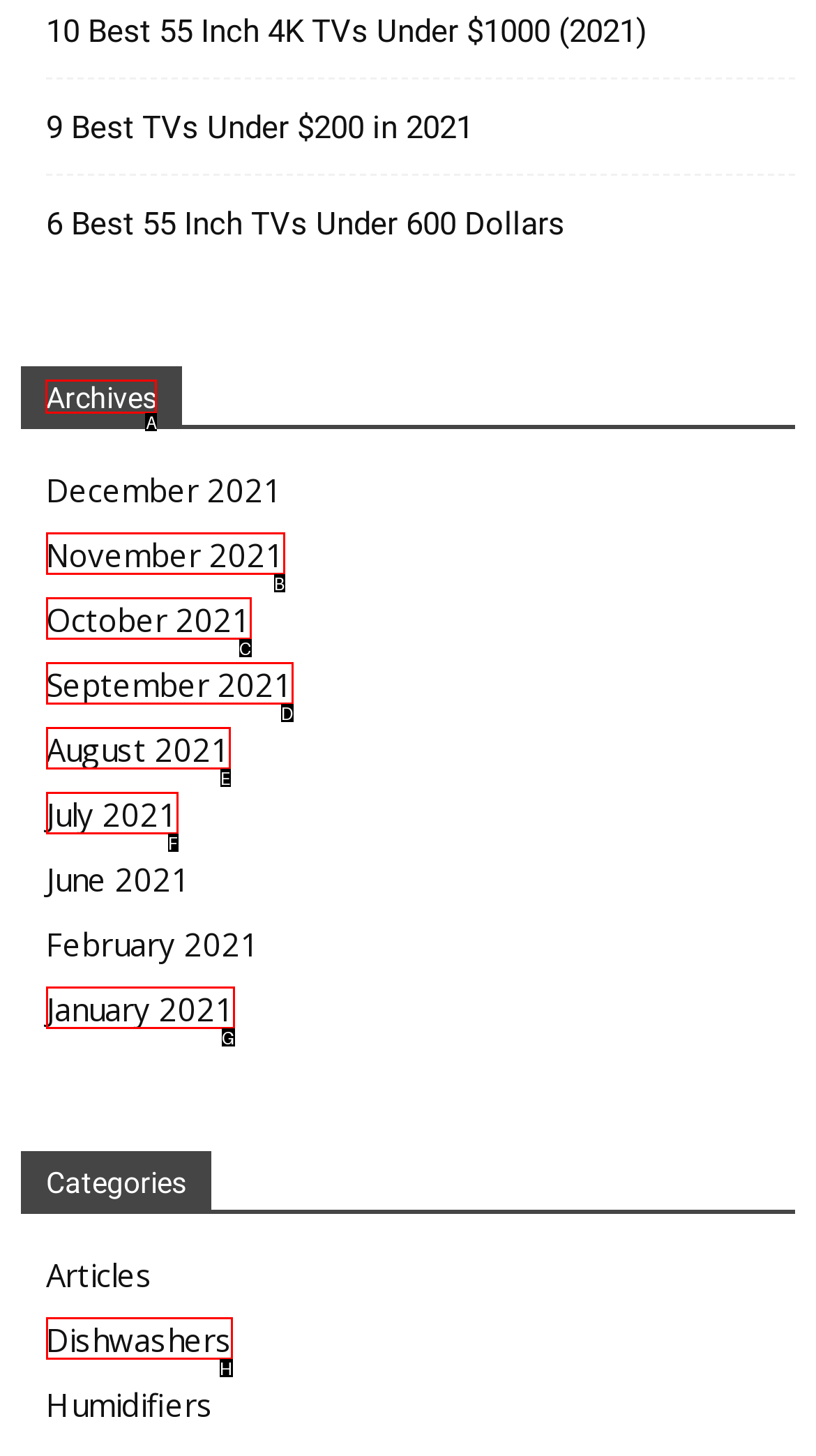Look at the highlighted elements in the screenshot and tell me which letter corresponds to the task: browse Archives.

A